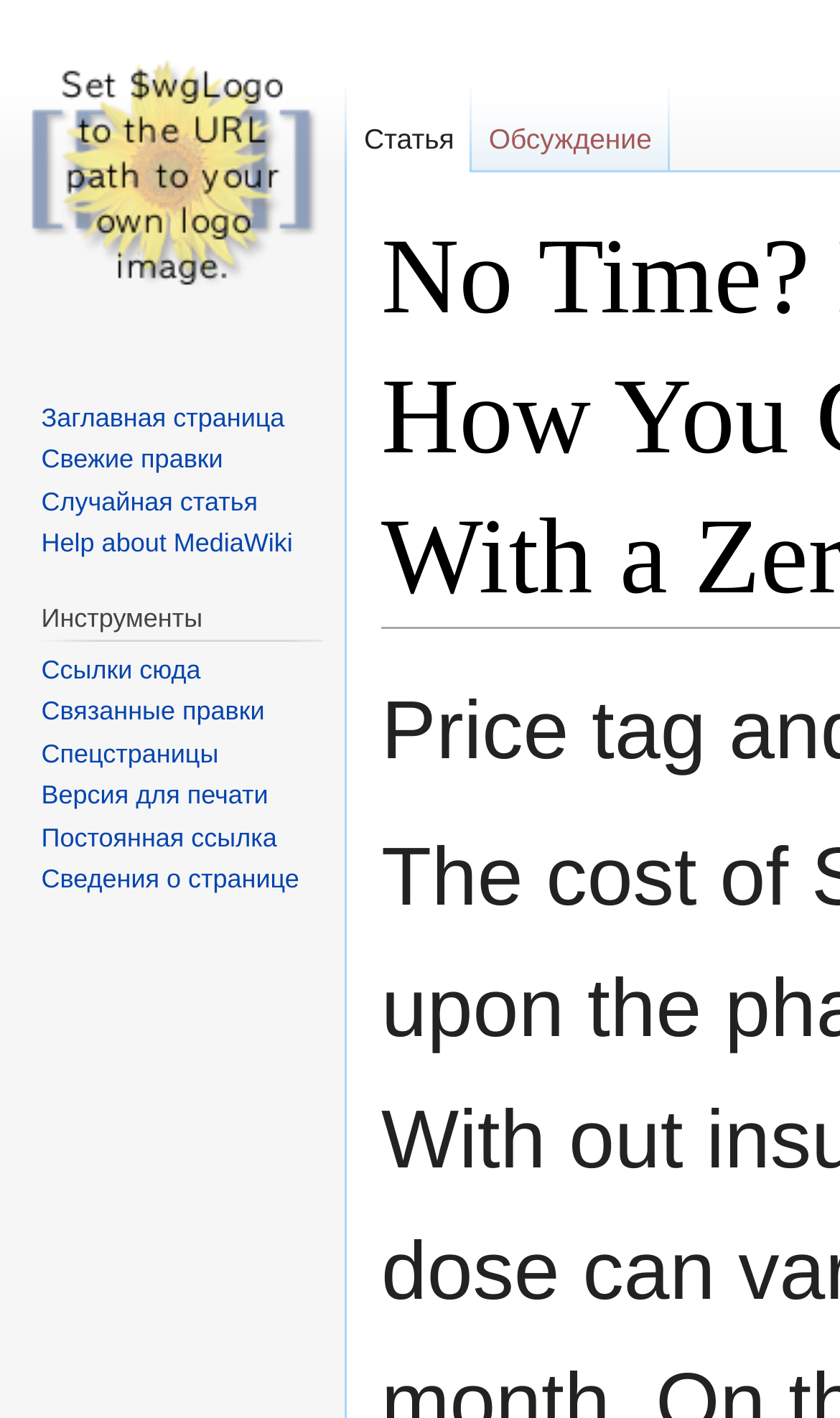Use one word or a short phrase to answer the question provided: 
What is the shortcut key for accessing the 'Help about MediaWiki' page?

Alt+r